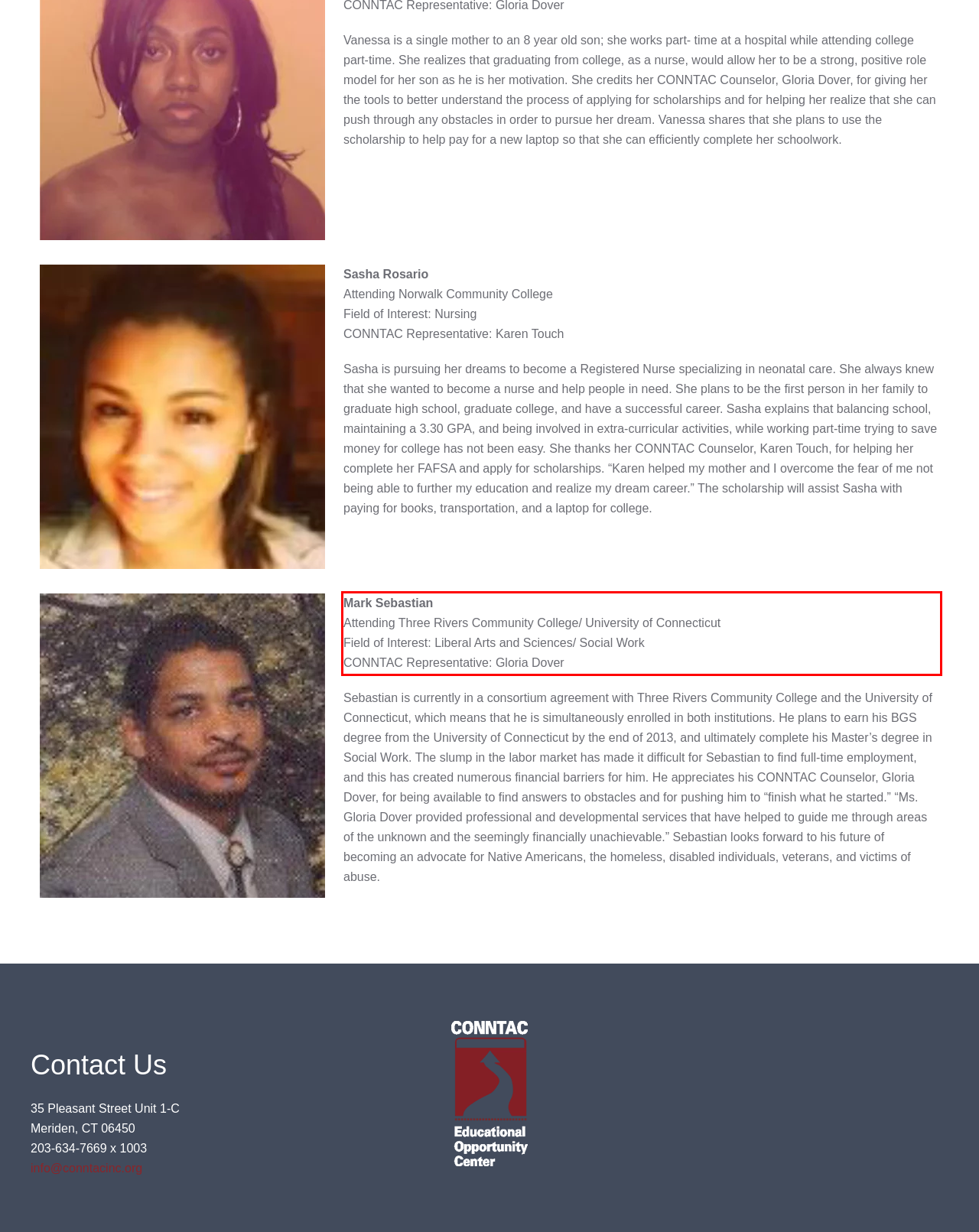You are presented with a webpage screenshot featuring a red bounding box. Perform OCR on the text inside the red bounding box and extract the content.

Mark Sebastian Attending Three Rivers Community College/ University of Connecticut Field of Interest: Liberal Arts and Sciences/ Social Work CONNTAC Representative: Gloria Dover